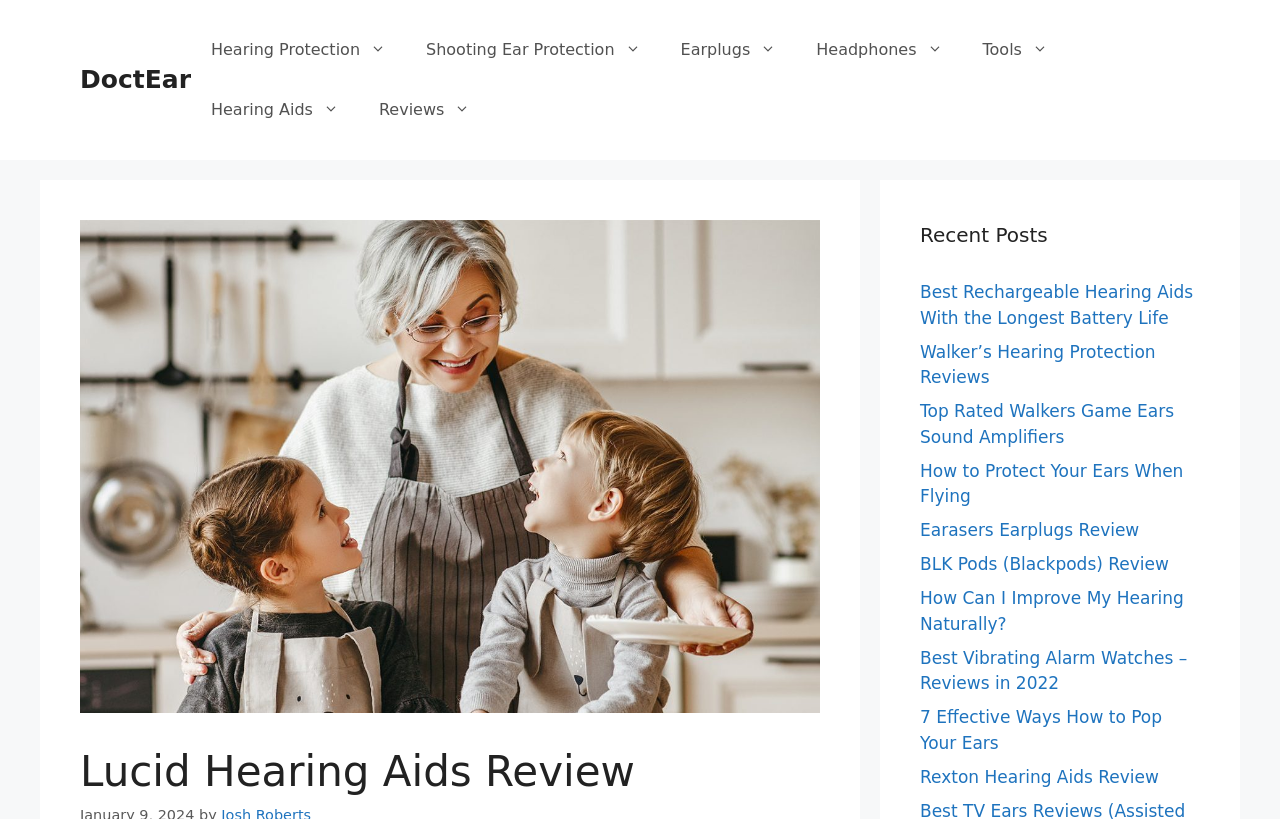From the details in the image, provide a thorough response to the question: What is the topic of the main review?

I looked at the image and heading elements and found that they both have the text 'Lucid Hearing Aids Review', which suggests that the main review on this webpage is about Lucid Hearing Aids.